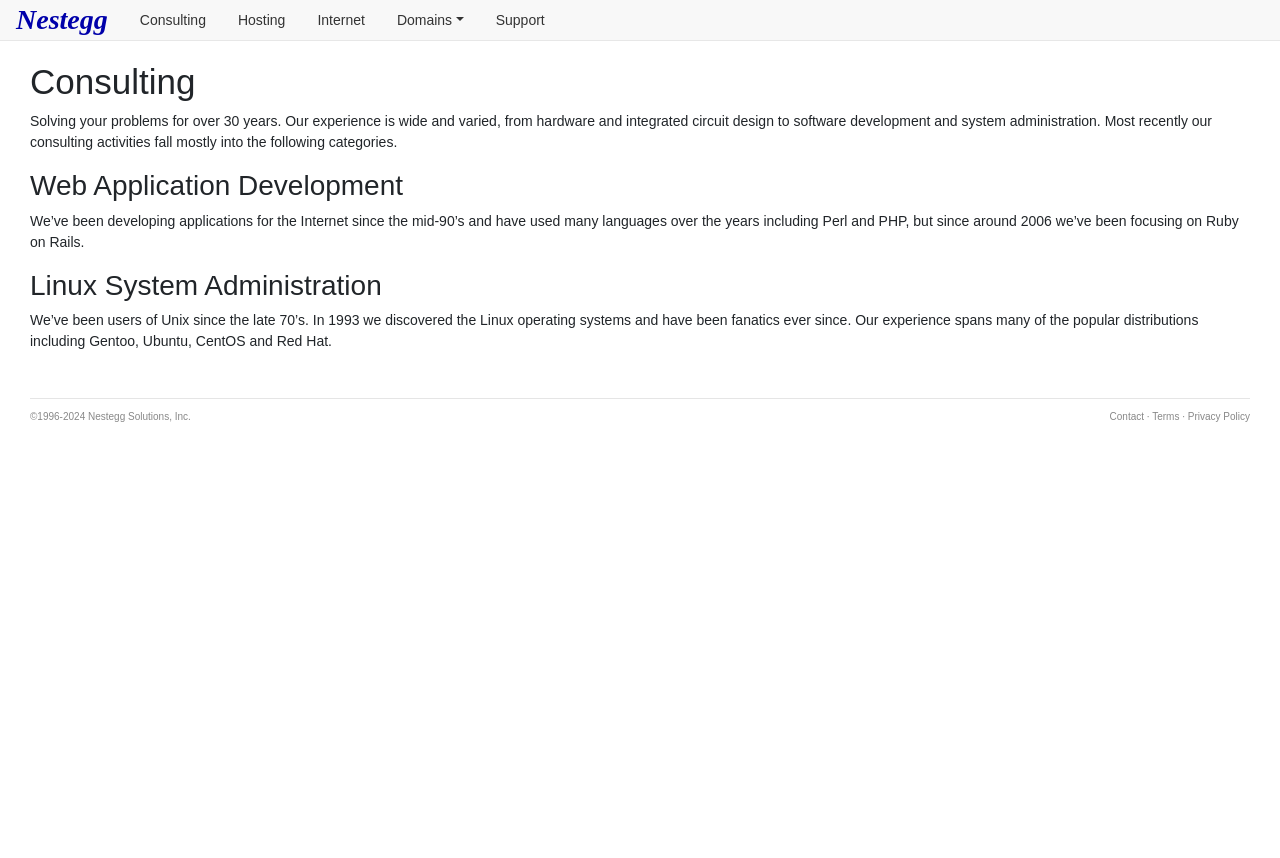What is the company's experience in Linux system administration?
Provide an in-depth answer to the question, covering all aspects.

I found the company's experience in Linux system administration by reading the text under the heading 'Linux System Administration'. The text mentions that the company has experience with many popular distributions, including Gentoo, Ubuntu, CentOS, and Red Hat.